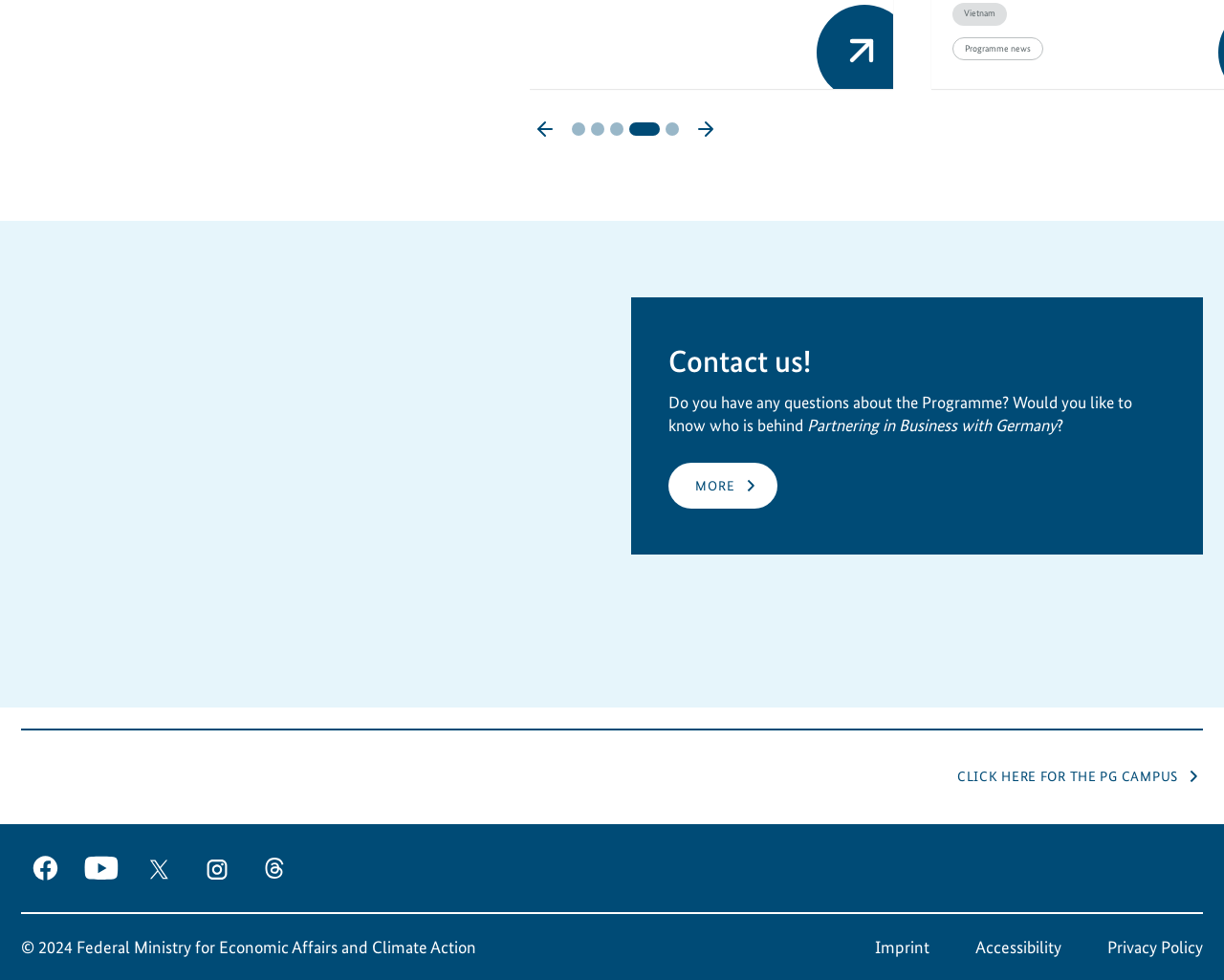Find the bounding box coordinates of the element to click in order to complete this instruction: "Click the 'MORE' link". The bounding box coordinates must be four float numbers between 0 and 1, denoted as [left, top, right, bottom].

[0.017, 0.088, 0.108, 0.137]